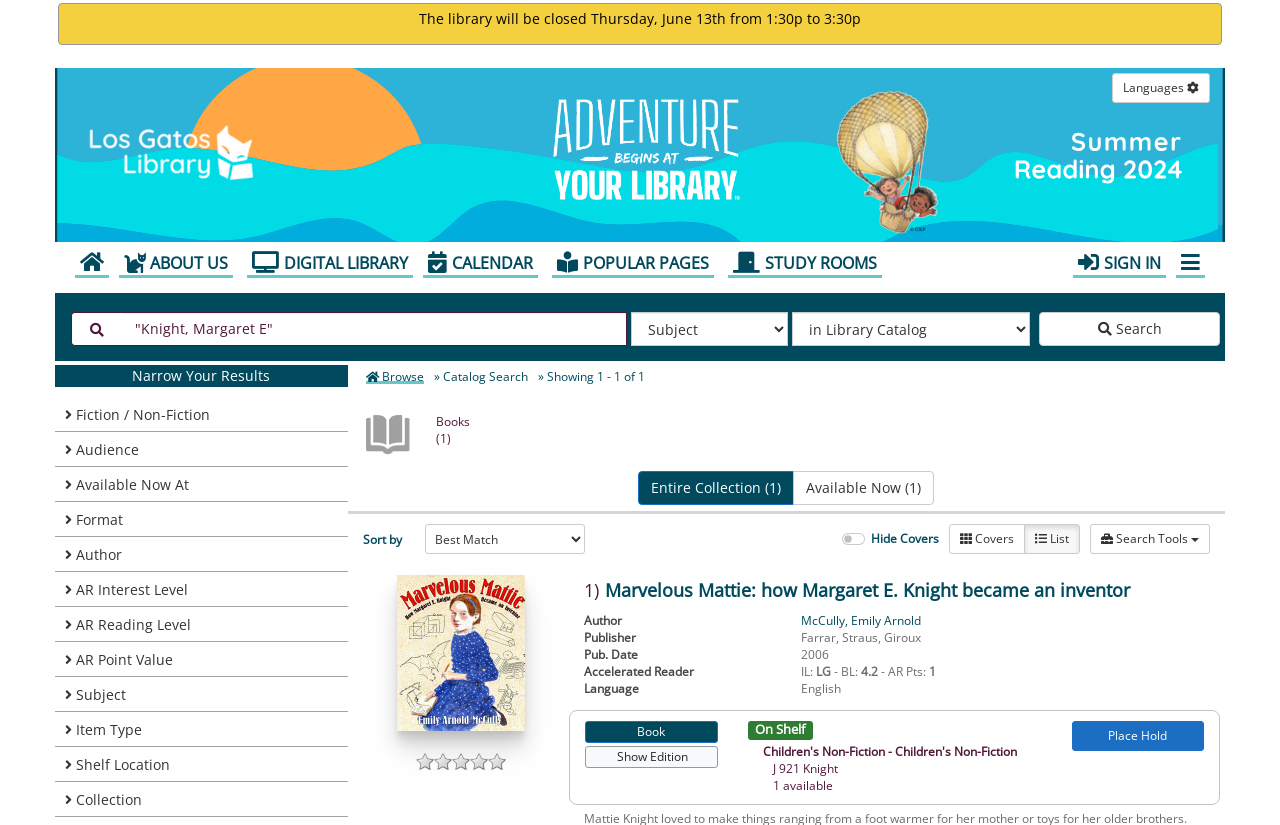What is the current status of the library?
Based on the screenshot, respond with a single word or phrase.

Closed